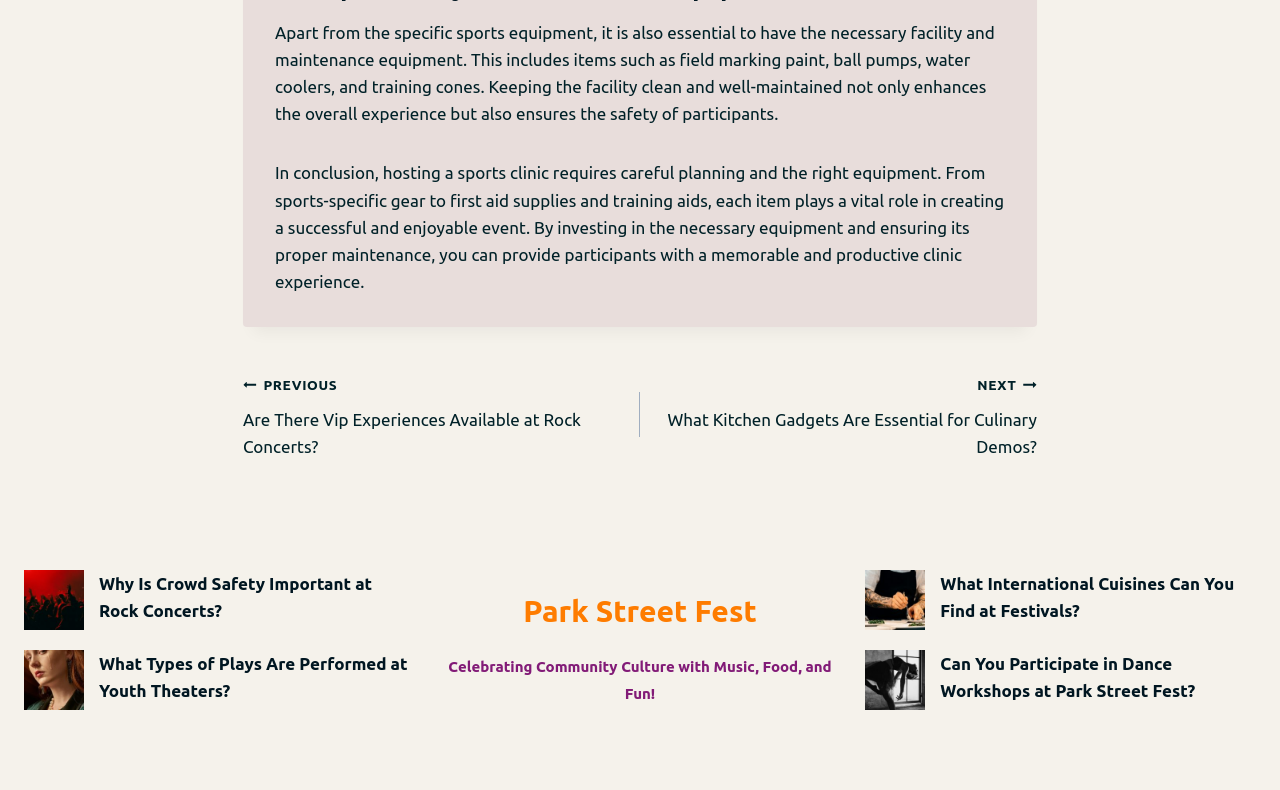How many links are there in the webpage?
Please provide a comprehensive answer based on the information in the image.

There are 8 links on the webpage, including links to previous and next posts, as well as links to specific topics such as Rock Concerts, Youth Theater, Cuisine, and Dance Shows.